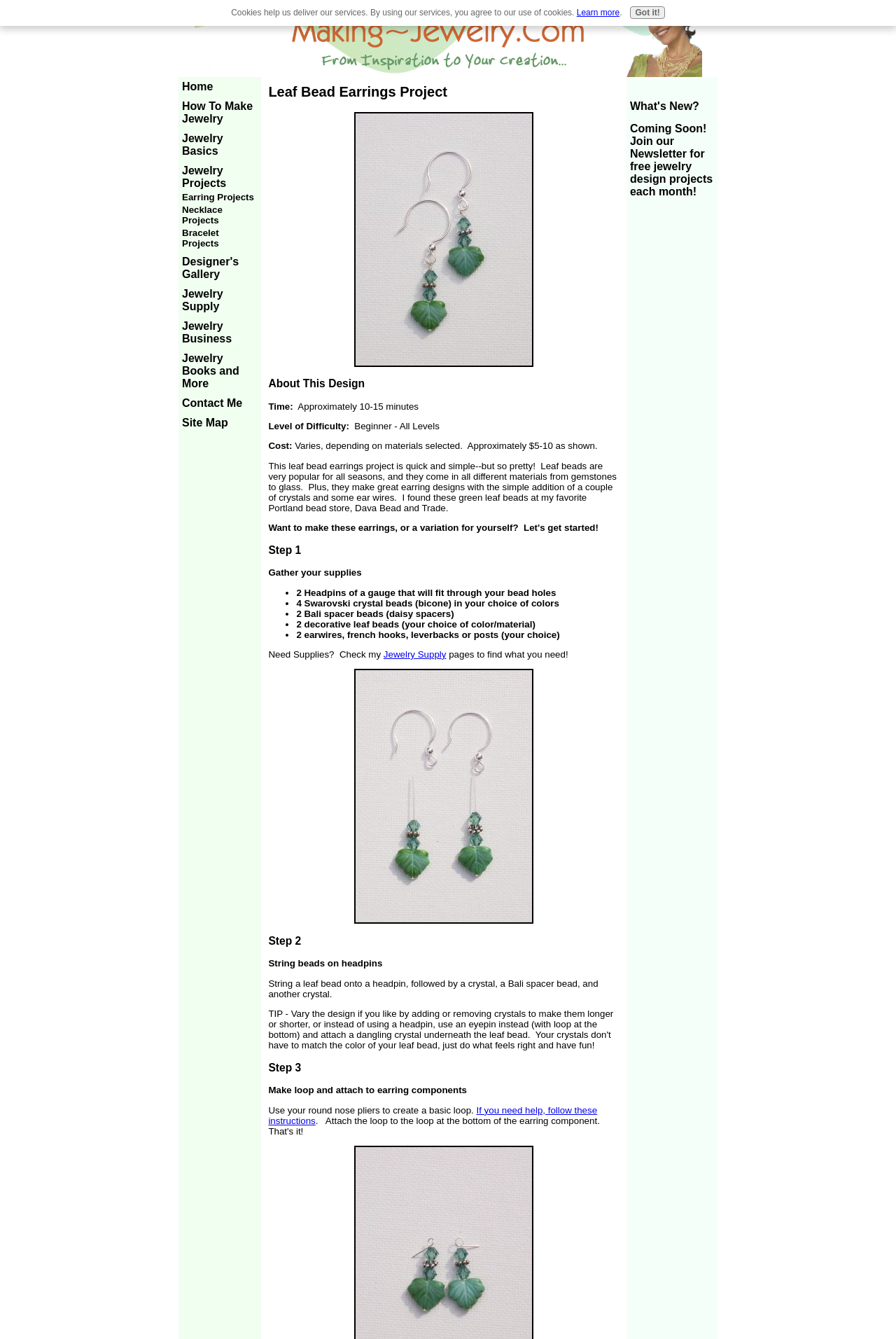Using the provided element description "Jewelry Supply", determine the bounding box coordinates of the UI element.

[0.428, 0.485, 0.498, 0.493]